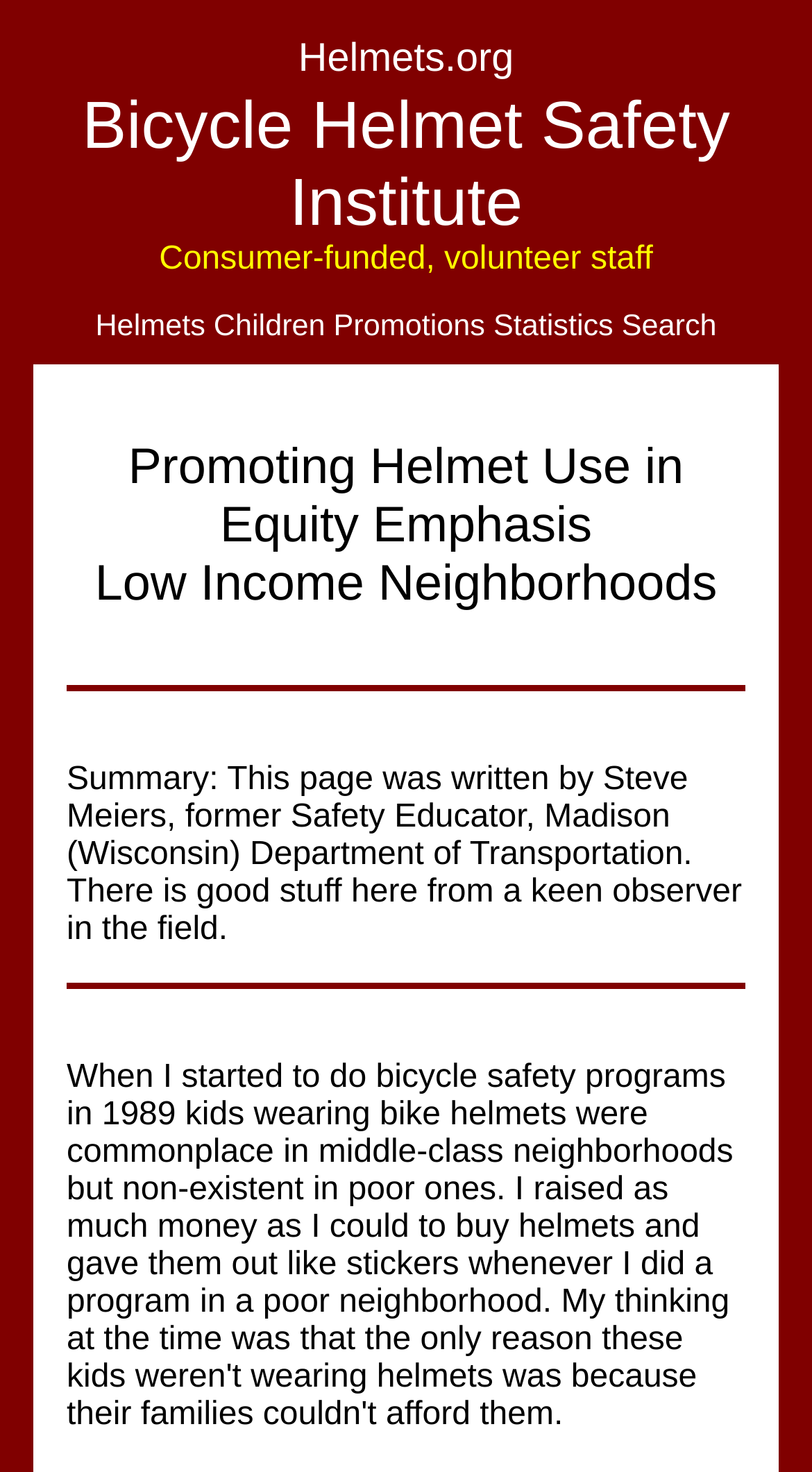From the element description Search, predict the bounding box coordinates of the UI element. The coordinates must be specified in the format (top-left x, top-left y, bottom-right x, bottom-right y) and should be within the 0 to 1 range.

[0.766, 0.211, 0.882, 0.234]